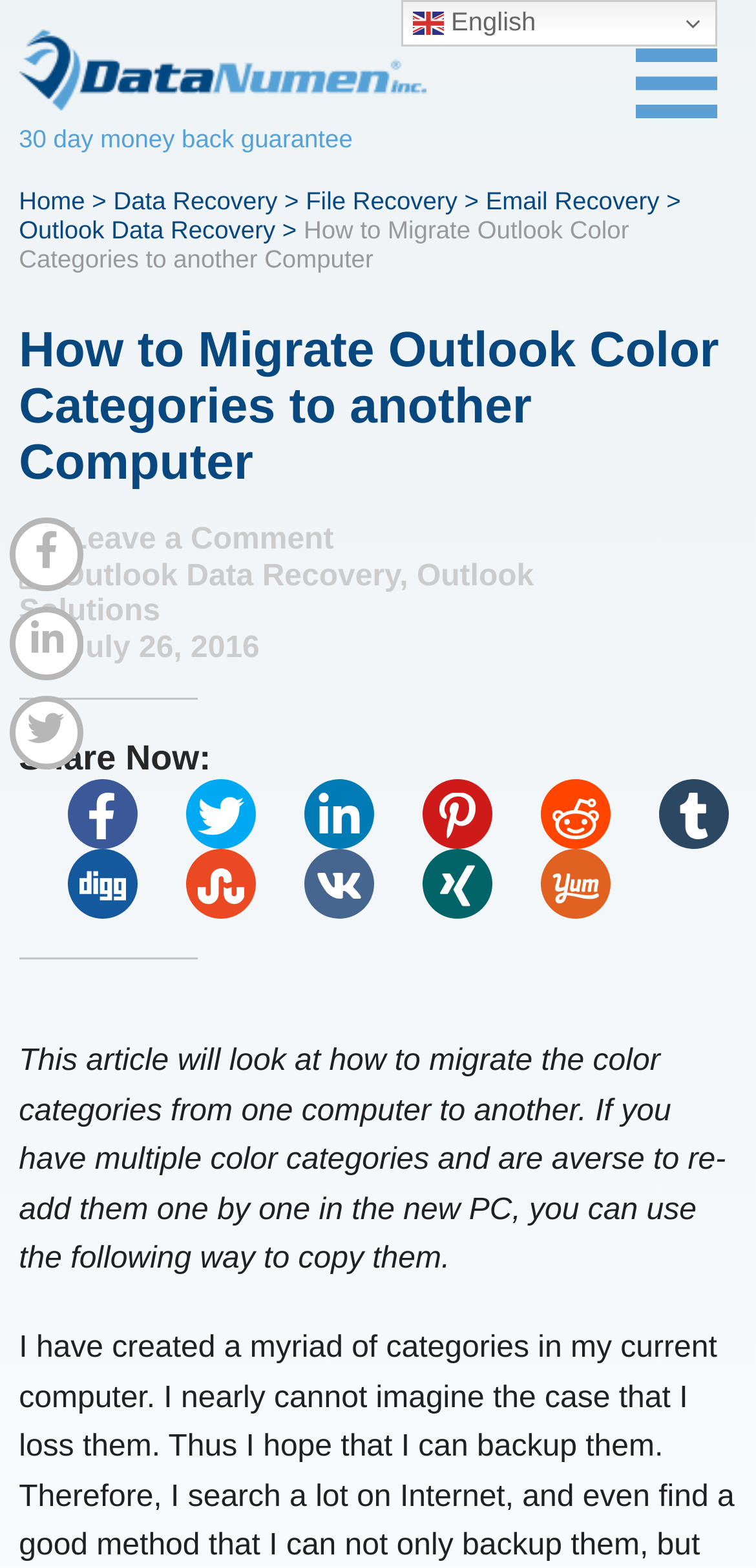Determine the bounding box coordinates of the clickable region to execute the instruction: "Click the 'Outlook Data Recovery' link". The coordinates should be four float numbers between 0 and 1, denoted as [left, top, right, bottom].

[0.025, 0.137, 0.364, 0.156]